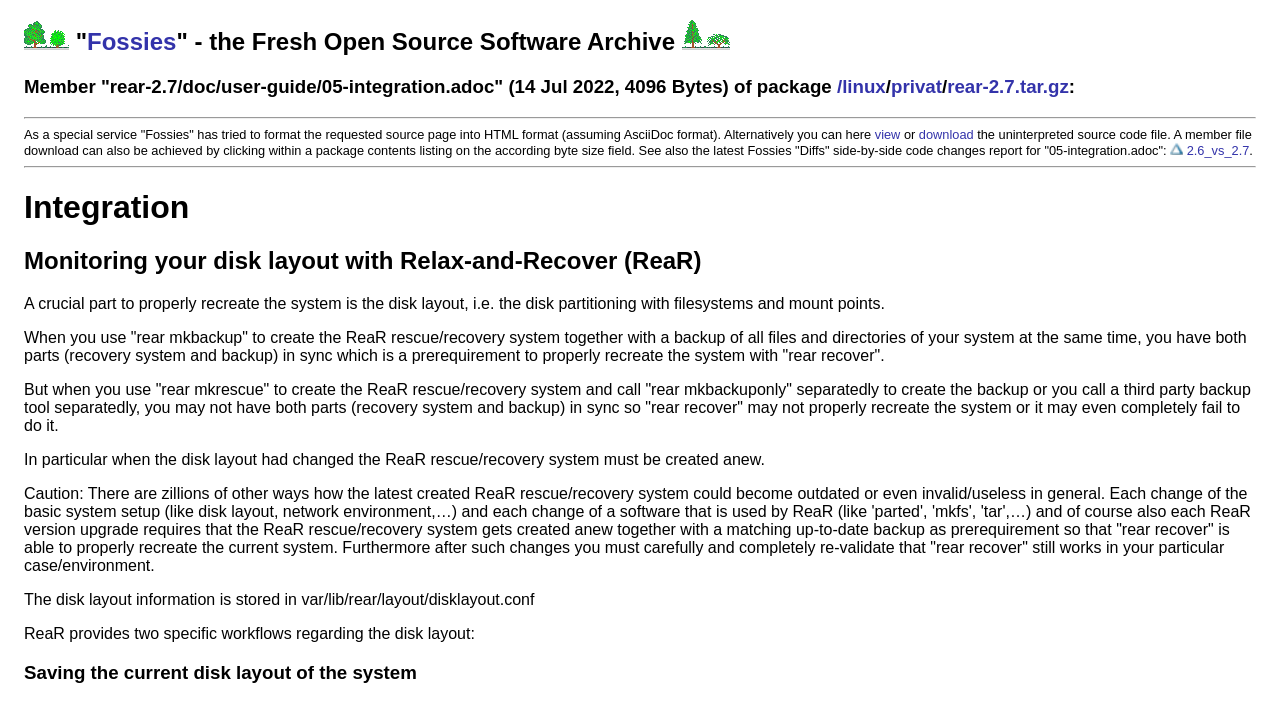What is the name of the tool used for monitoring disk layout?
Use the image to give a comprehensive and detailed response to the question.

The name of the tool used for monitoring disk layout is Relax-and-Recover (ReaR), which is mentioned in the heading 'Monitoring your disk layout with Relax-and-Recover (ReaR)'.